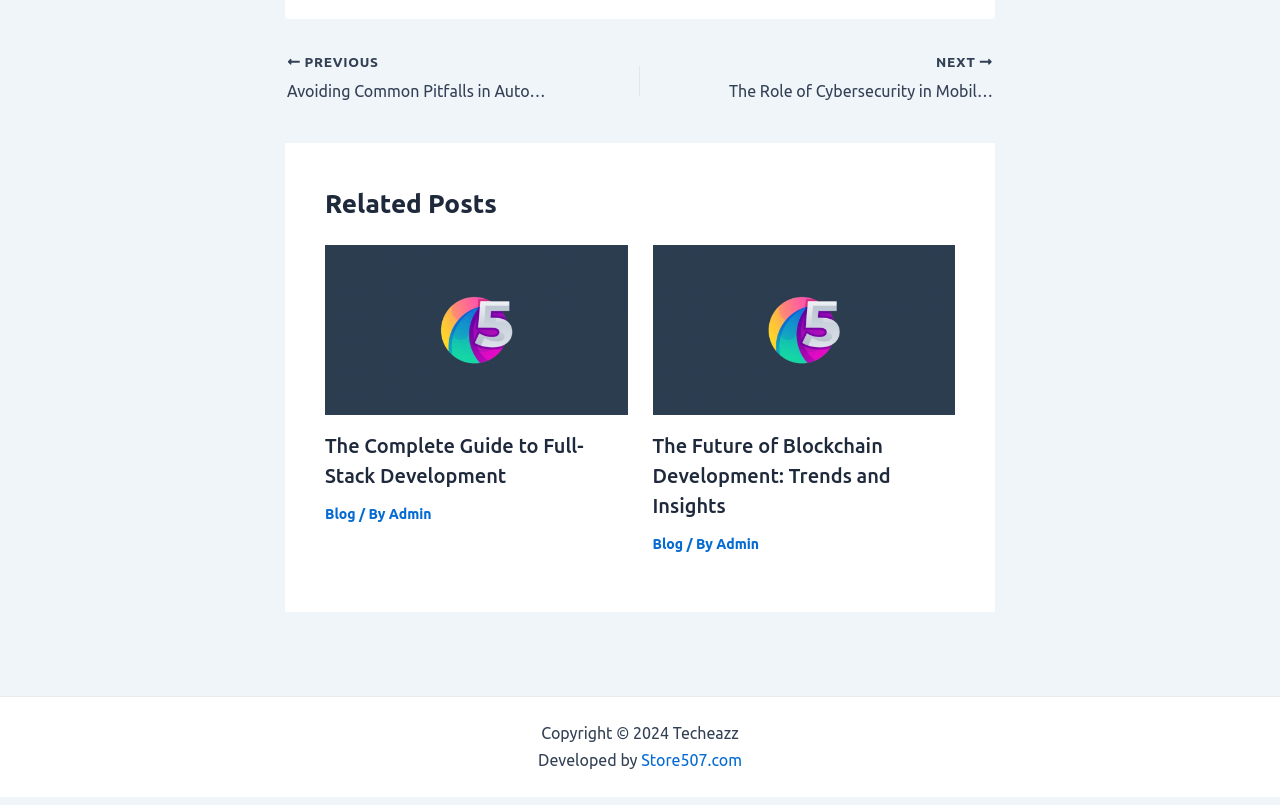Could you please study the image and provide a detailed answer to the question:
How many related posts are displayed on the page?

There are two related posts displayed on the page, each with a heading, link, and image, and separated by a clear visual distinction.